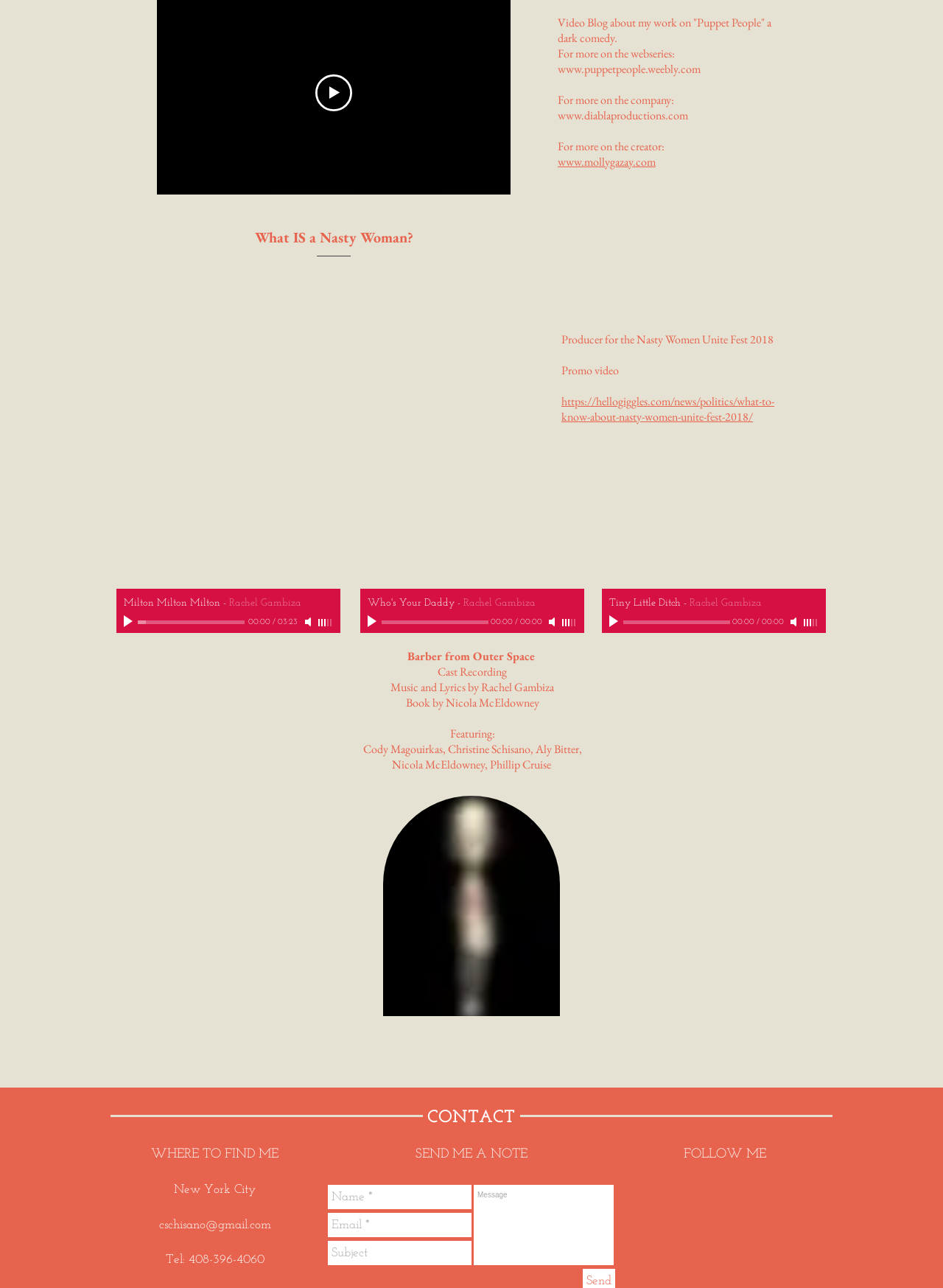Please locate the UI element described by "input value="0" value="0"" and provide its bounding box coordinates.

[0.146, 0.481, 0.259, 0.484]